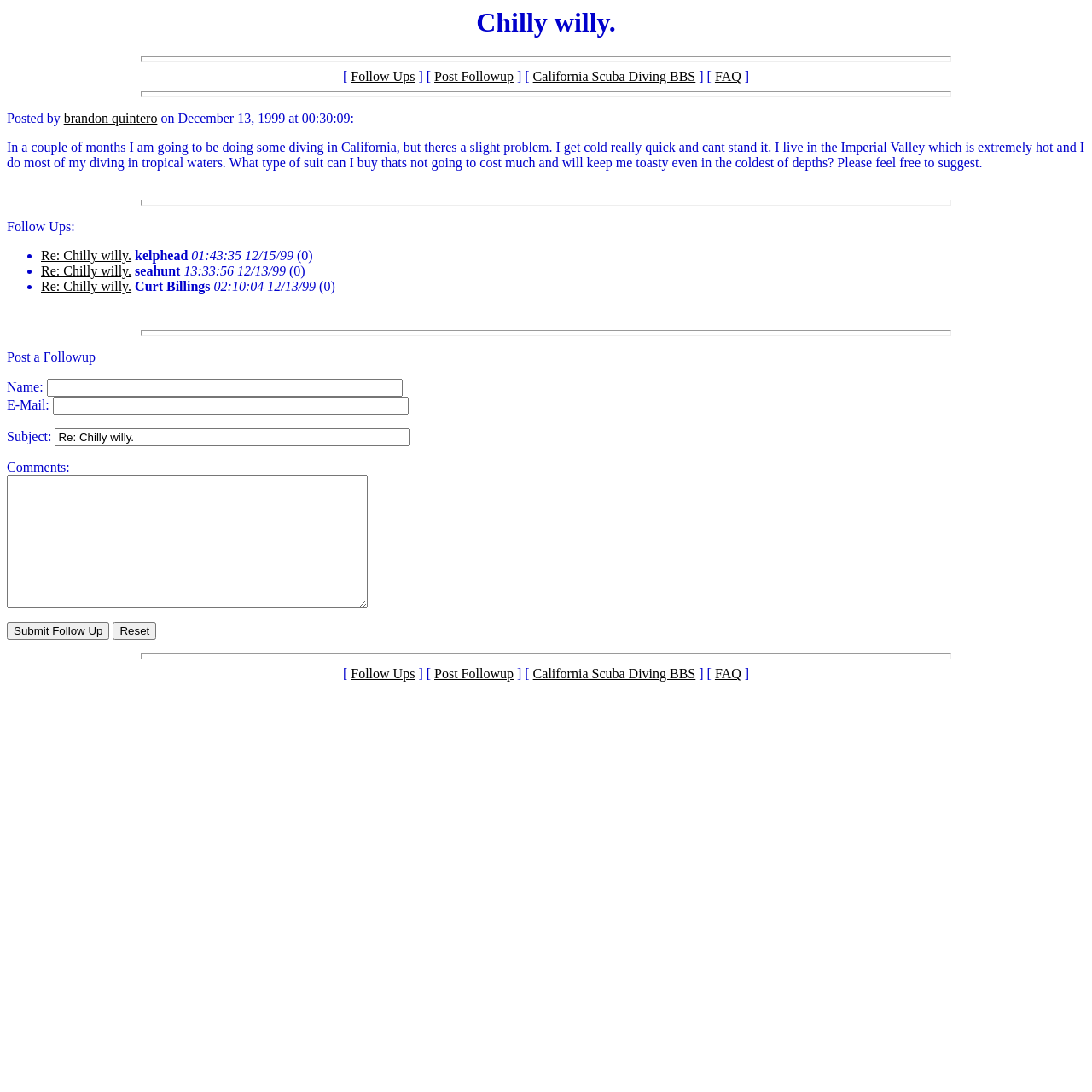Select the bounding box coordinates of the element I need to click to carry out the following instruction: "Click on the 'FAQ' link".

[0.655, 0.064, 0.679, 0.077]